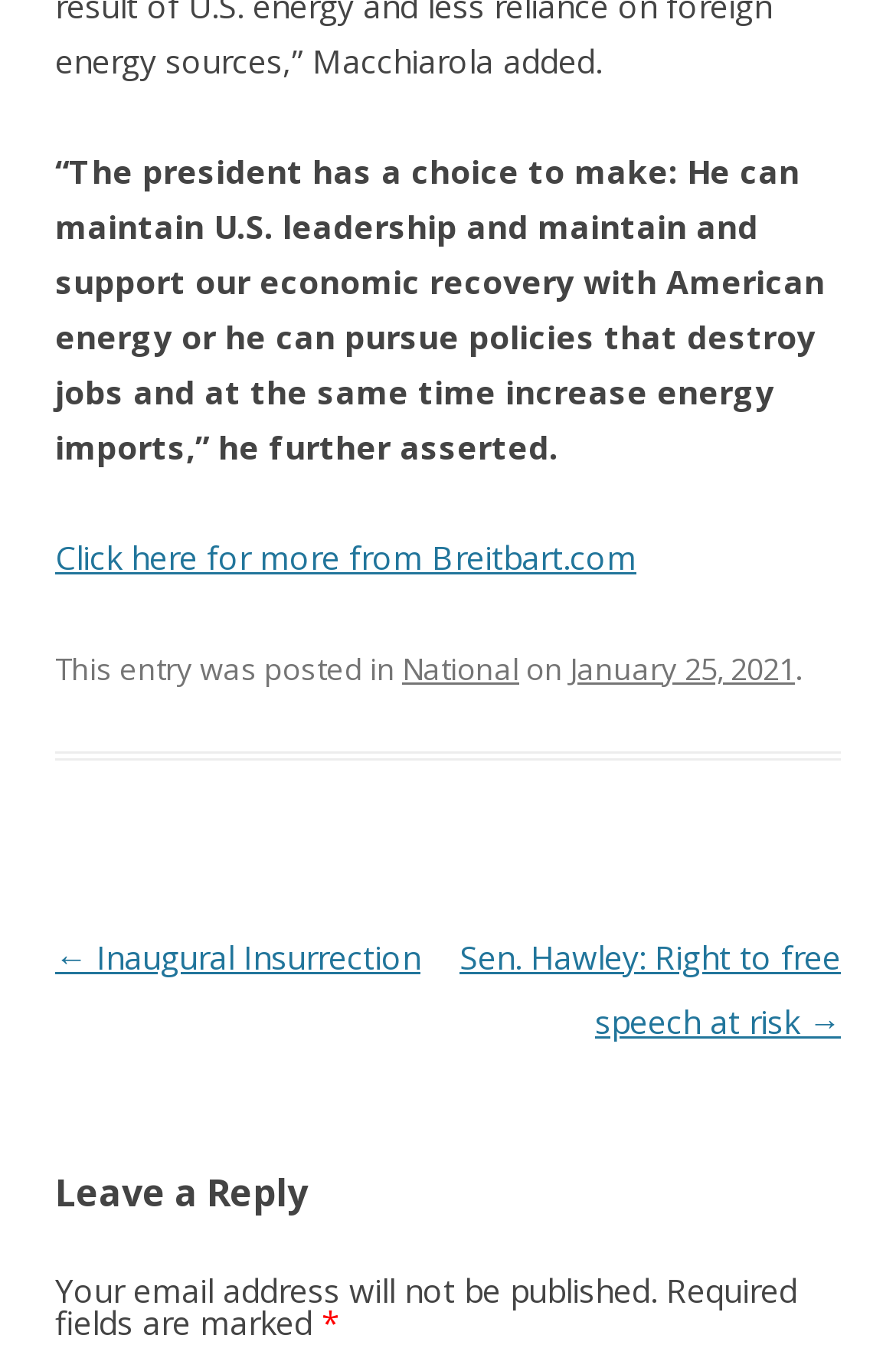Using the format (top-left x, top-left y, bottom-right x, bottom-right y), provide the bounding box coordinates for the described UI element. All values should be floating point numbers between 0 and 1: Feeling a Pulse

None